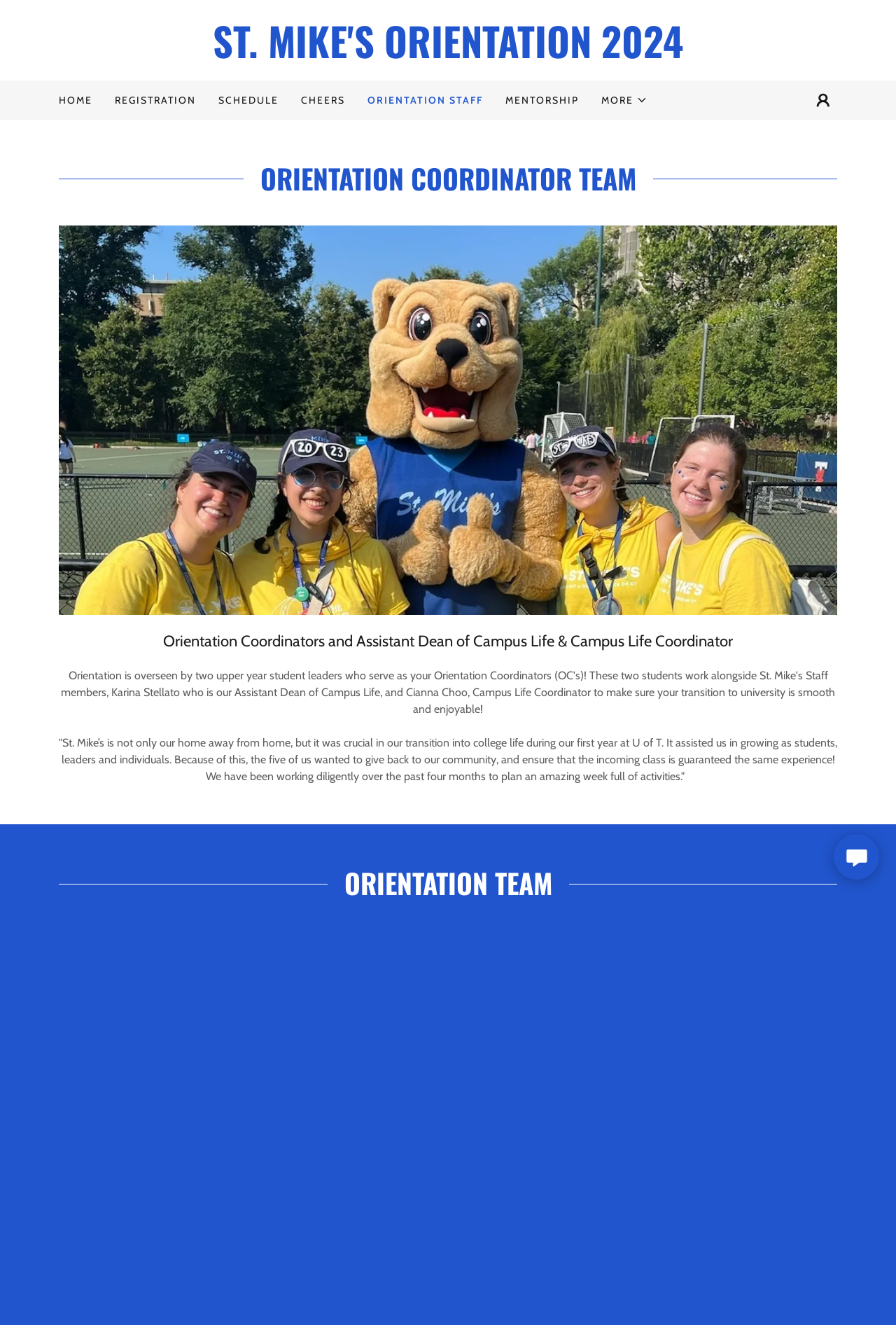Locate the bounding box coordinates of the clickable part needed for the task: "Go to HOME".

[0.061, 0.066, 0.108, 0.085]